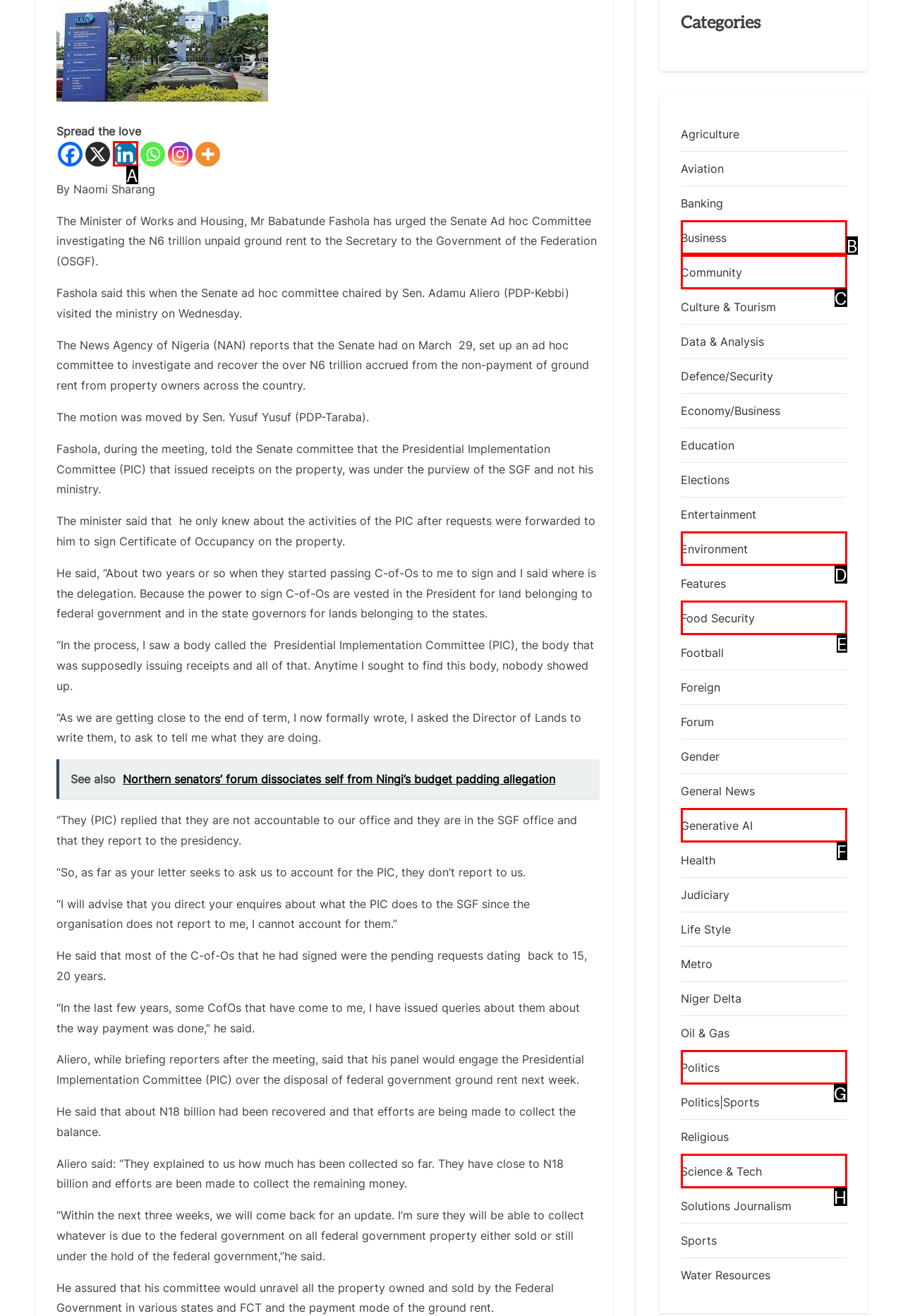Based on the description: aria-label="Linkedin" title="Linkedin", find the HTML element that matches it. Provide your answer as the letter of the chosen option.

A